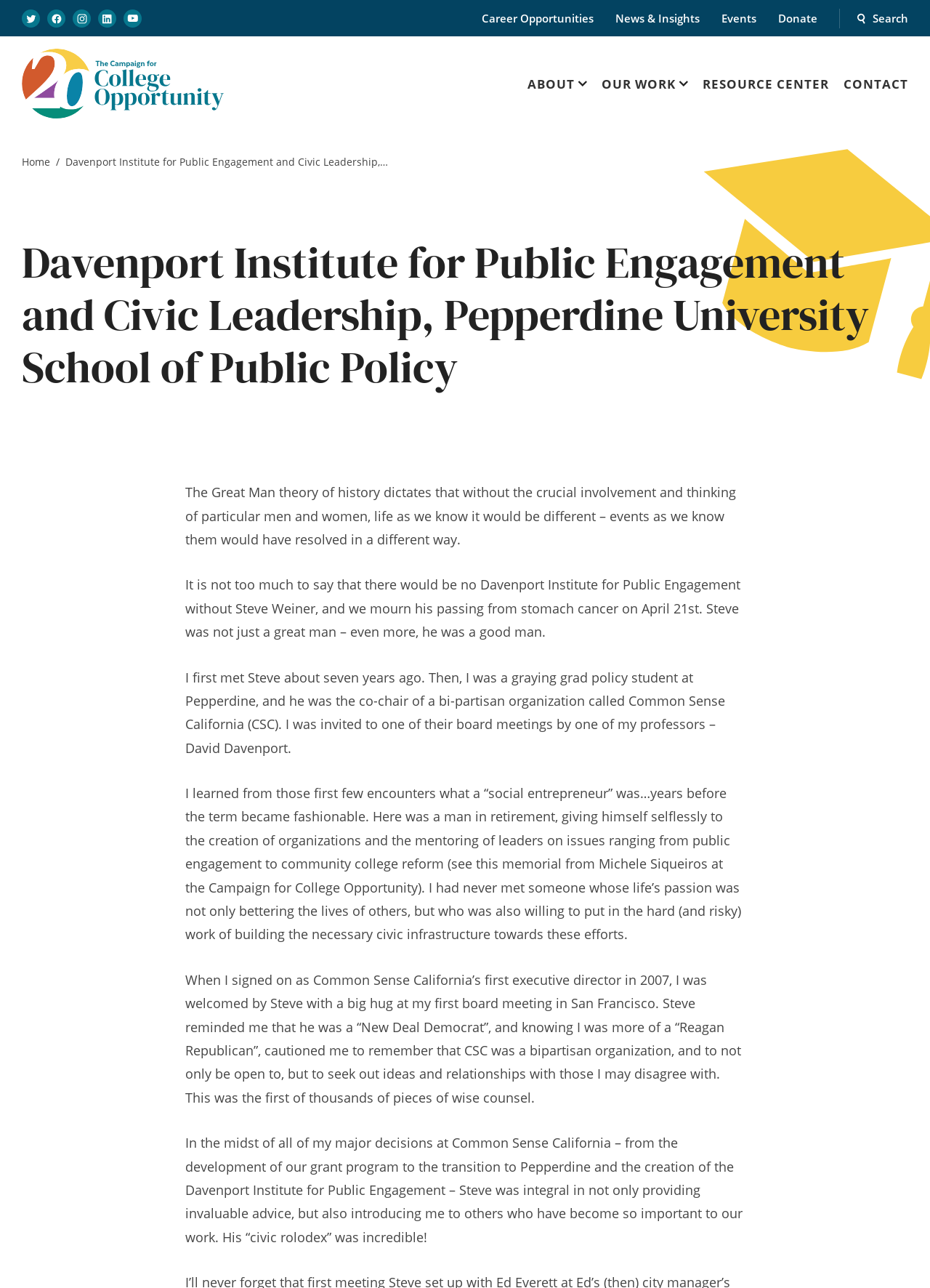What is the name of the institute?
Please answer the question as detailed as possible.

The name of the institute can be found in the heading element with the text 'Davenport Institute for Public Engagement and Civic Leadership, Pepperdine University School of Public Policy'.